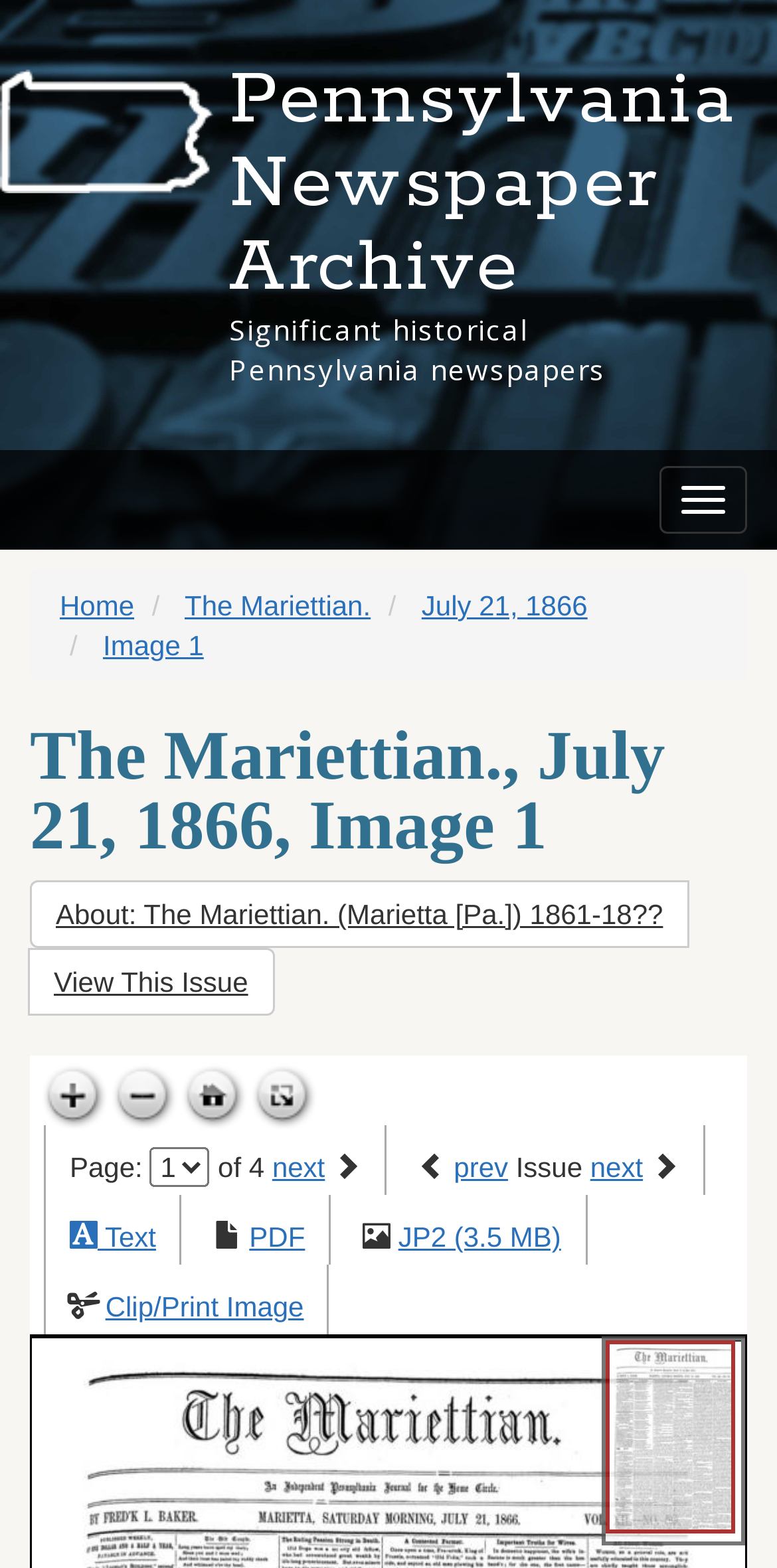What is the purpose of the 'Clip/Print Image' button?
Refer to the screenshot and answer in one word or phrase.

To clip or print the image